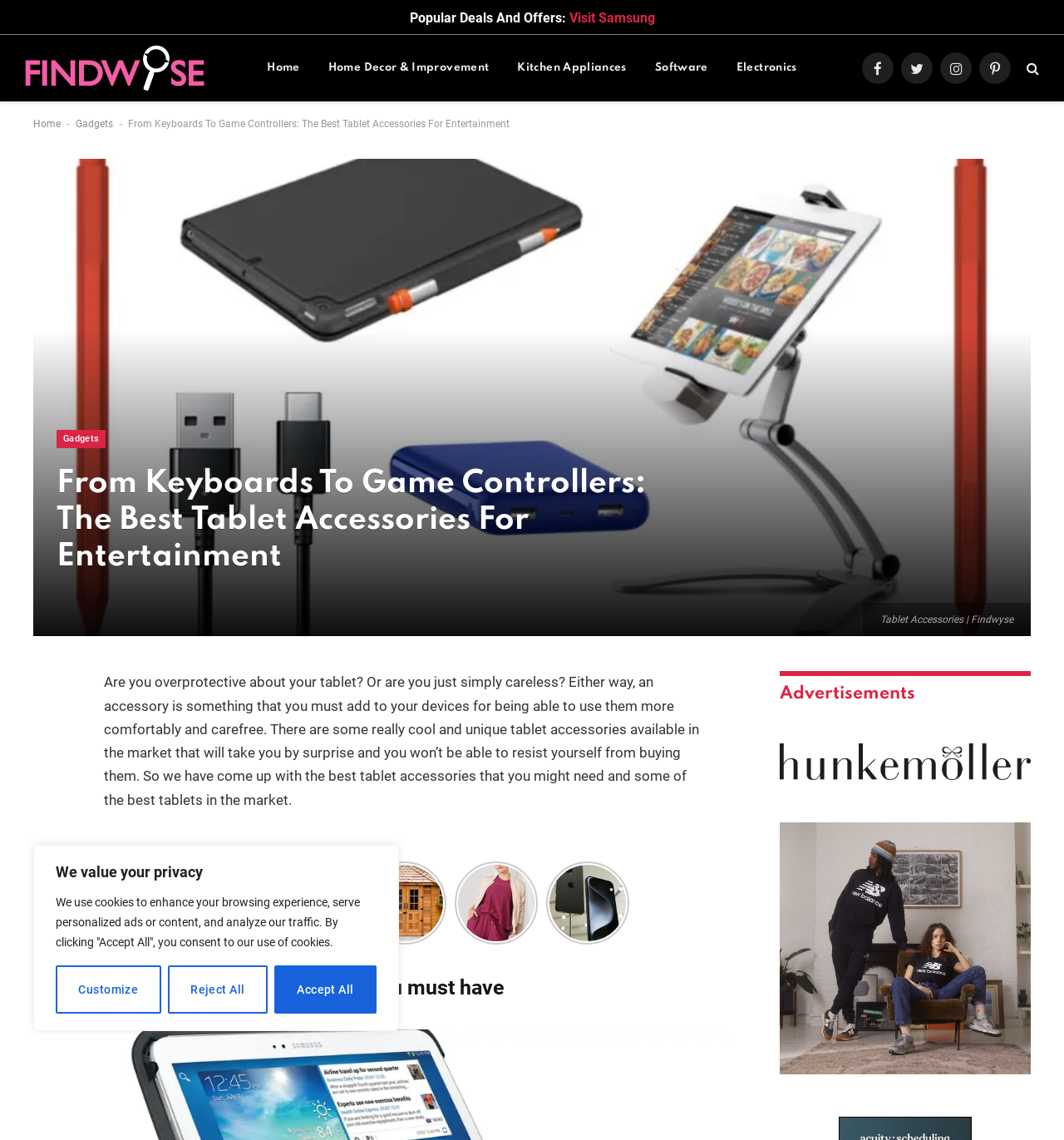Produce a meticulous description of the webpage.

This webpage is about tablet accessories and tablets. At the top, there is a privacy notice with buttons to customize, reject, or accept cookies. Below that, there is a section with popular deals and offers, featuring a link to visit Samsung. 

On the left side, there is a menu with links to different categories, including Home, Home Decor & Improvement, Kitchen Appliances, Software, Electronics, and Gadgets. There are also social media links to Facebook, Twitter, Instagram, Pinterest, and a search icon.

The main content of the webpage is divided into sections. The first section has a heading "From Keyboards To Game Controllers: The Best Tablet Accessories For Entertainment" and features a large image of tablet accessories. Below that, there is a paragraph of text discussing the importance of tablet accessories and introducing the content of the webpage.

The next section features a list of articles or products, each with a link and an image. The articles include "Xiomi 12 T & 12 T Pro", "Xiaomi 12T Series and Redmi Pad", "Wood Backyard Sheds to Transform Your Space in 2023", "women’s casual shorts", and "What To Expect From The Upcoming Apple iPhone 15 Launch Event".

At the bottom of the page, there are navigation buttons to go to the previous or next page, although they are currently disabled. There are also headings for "Best tablet accessories that you must have" and "Advertisements", with a link and image below the latter heading.